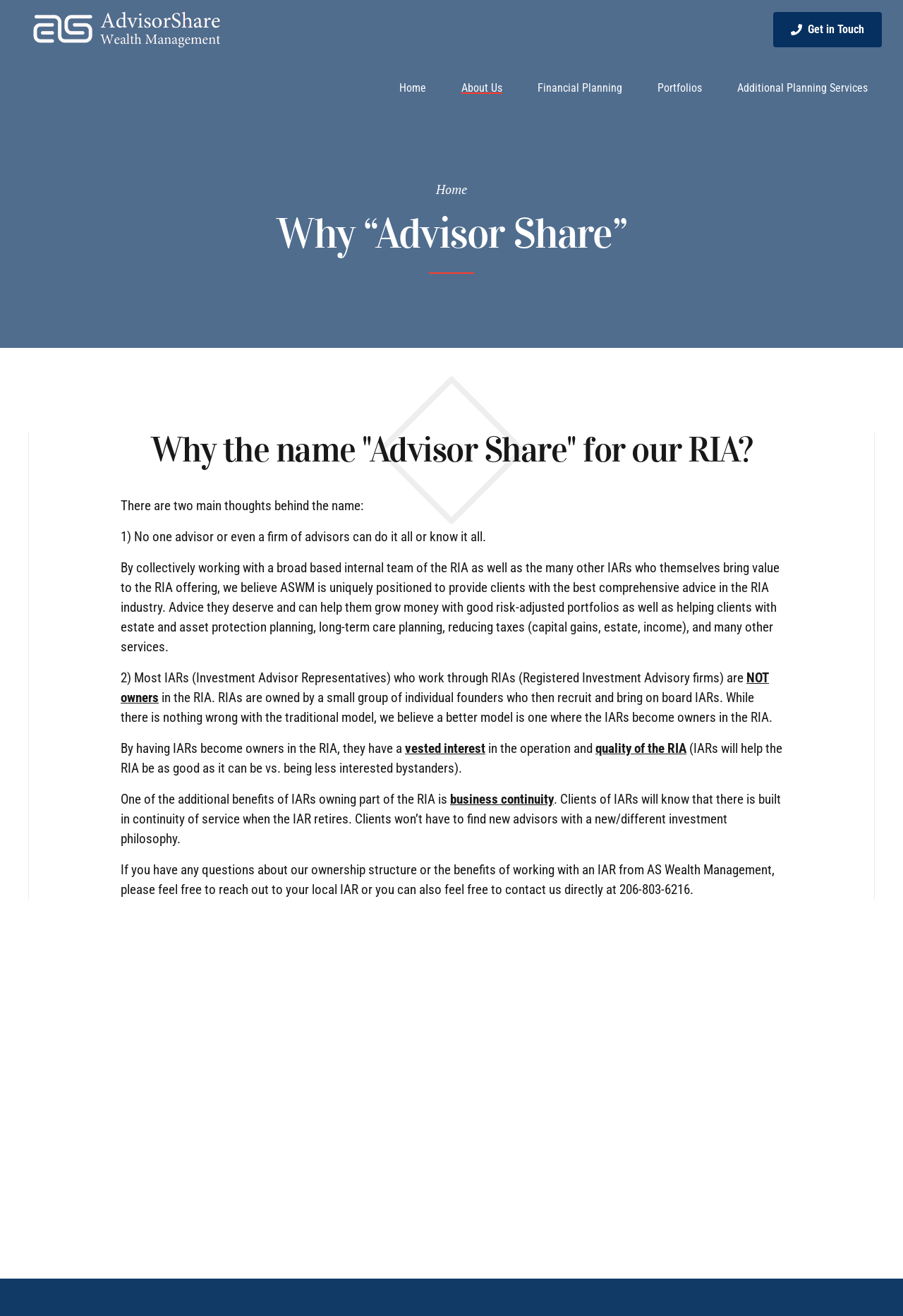Provide a brief response to the question using a single word or phrase: 
What is the purpose of the 'Advisor Share' name?

Two main thoughts